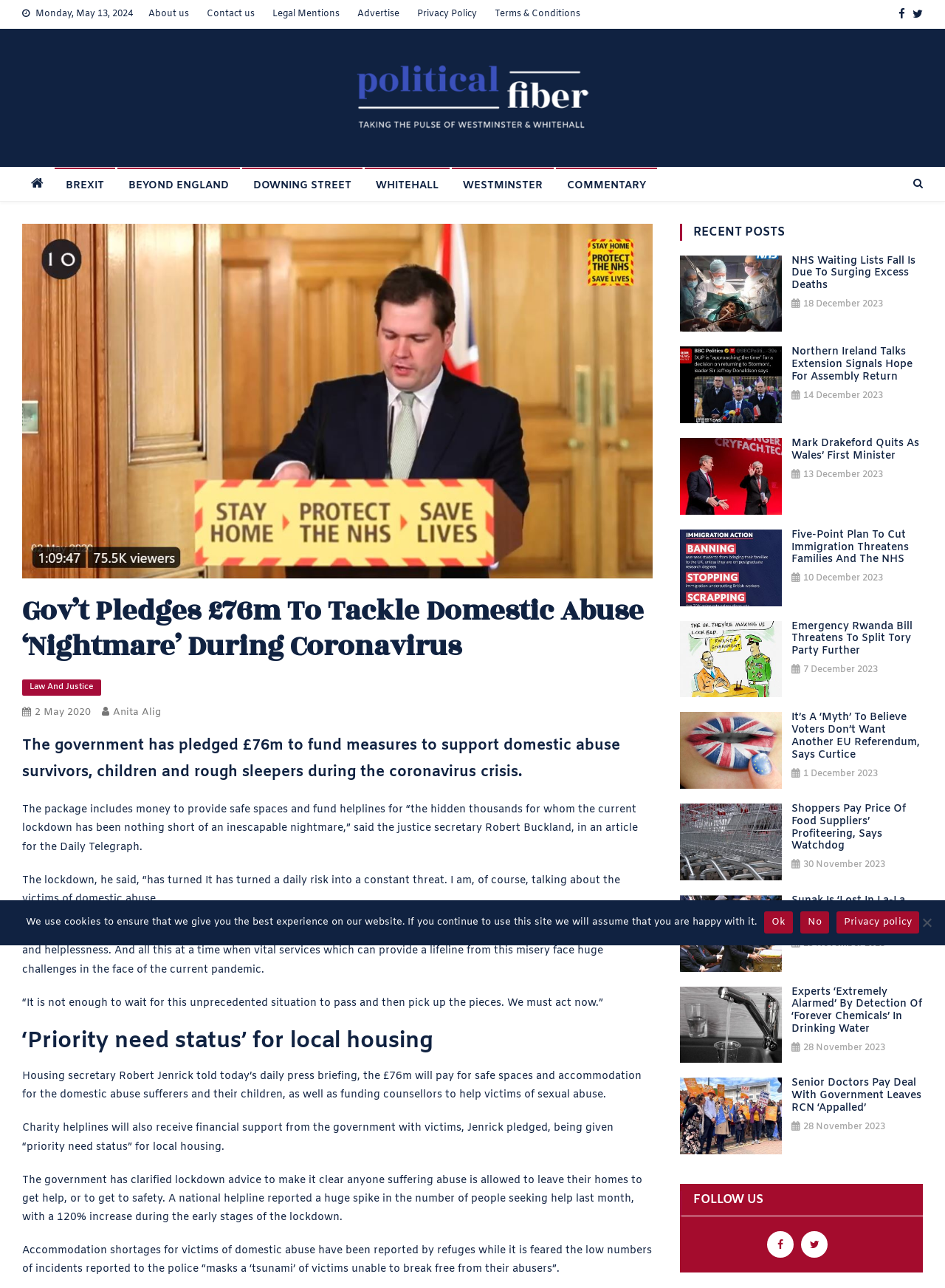Respond to the question below with a single word or phrase: Who is the justice secretary mentioned in the article?

Robert Buckland